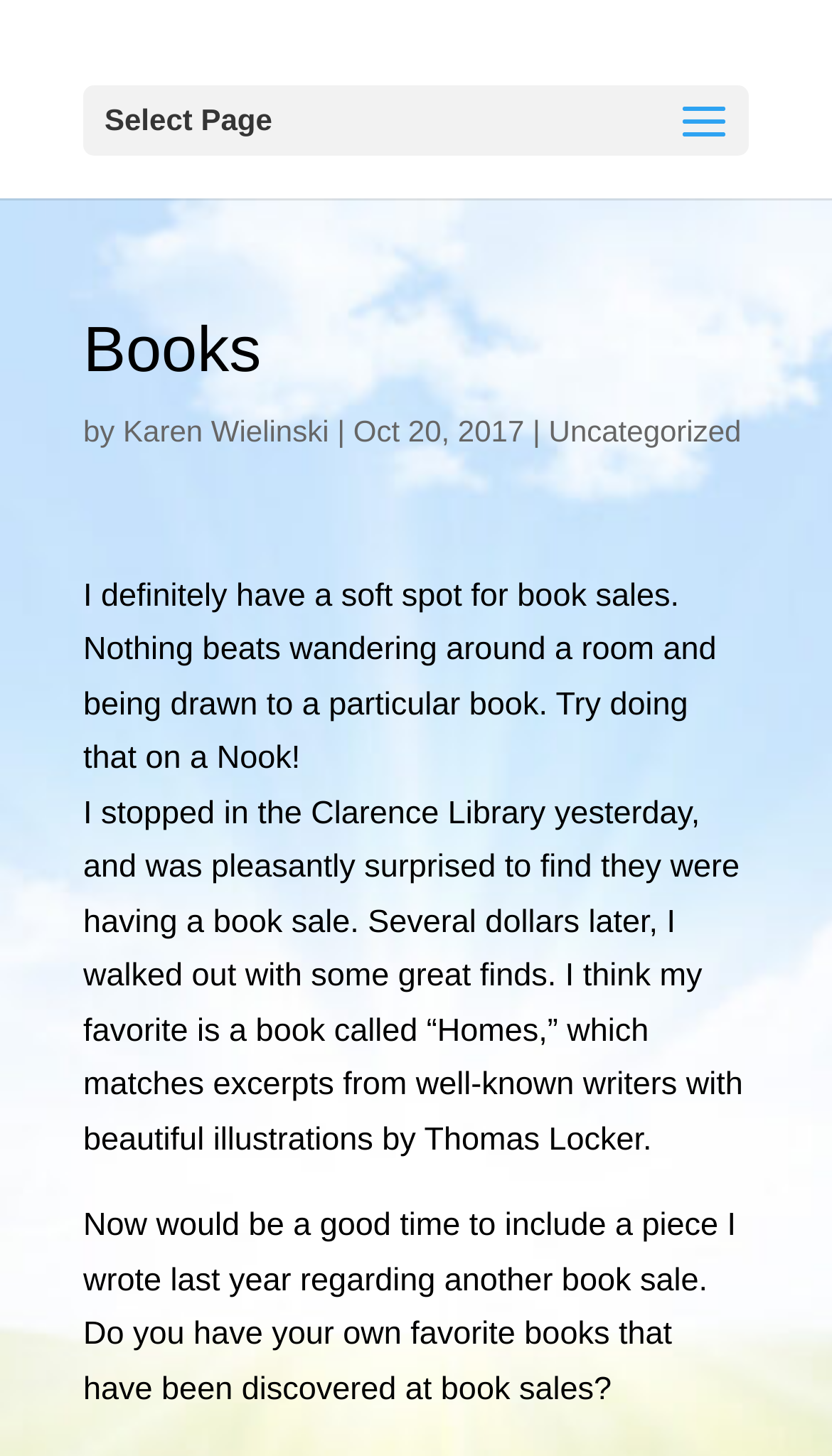Where did the author find the book sale?
Can you provide a detailed and comprehensive answer to the question?

The author stopped in the Clarence Library yesterday and was pleasantly surprised to find they were having a book sale, where they found several great books, including their favorite 'Homes'.